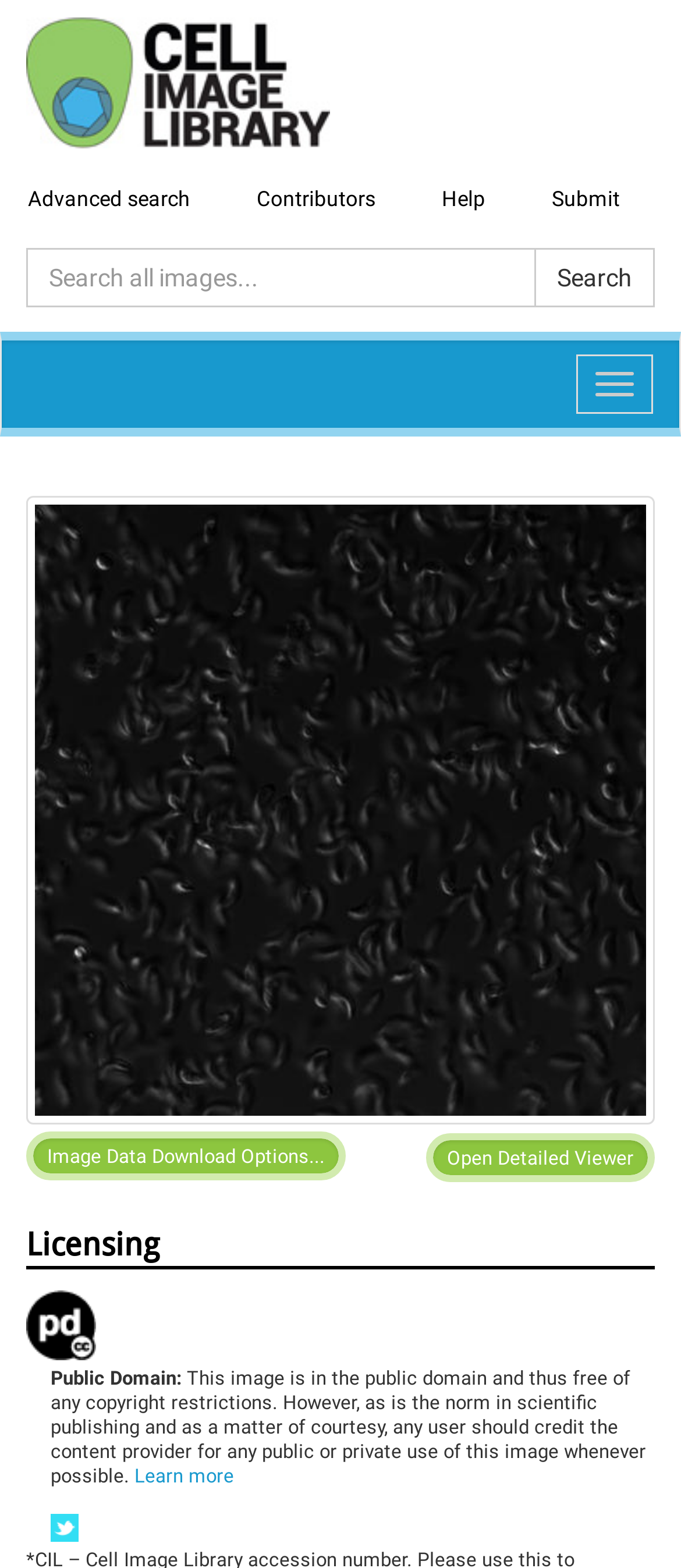Provide a brief response using a word or short phrase to this question:
How many buttons are on the webpage?

2